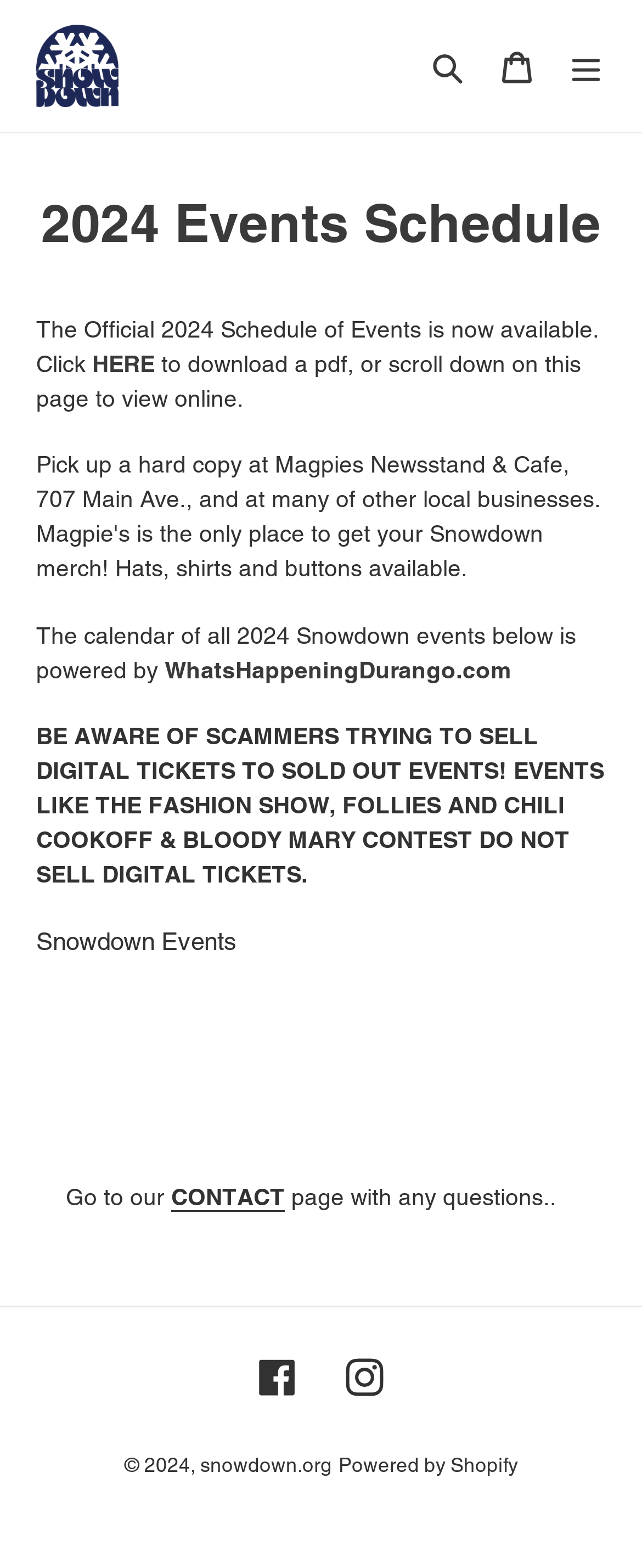Provide the bounding box coordinates of the area you need to click to execute the following instruction: "Click the 'Facebook' link to visit the Facebook page".

[0.403, 0.866, 0.462, 0.891]